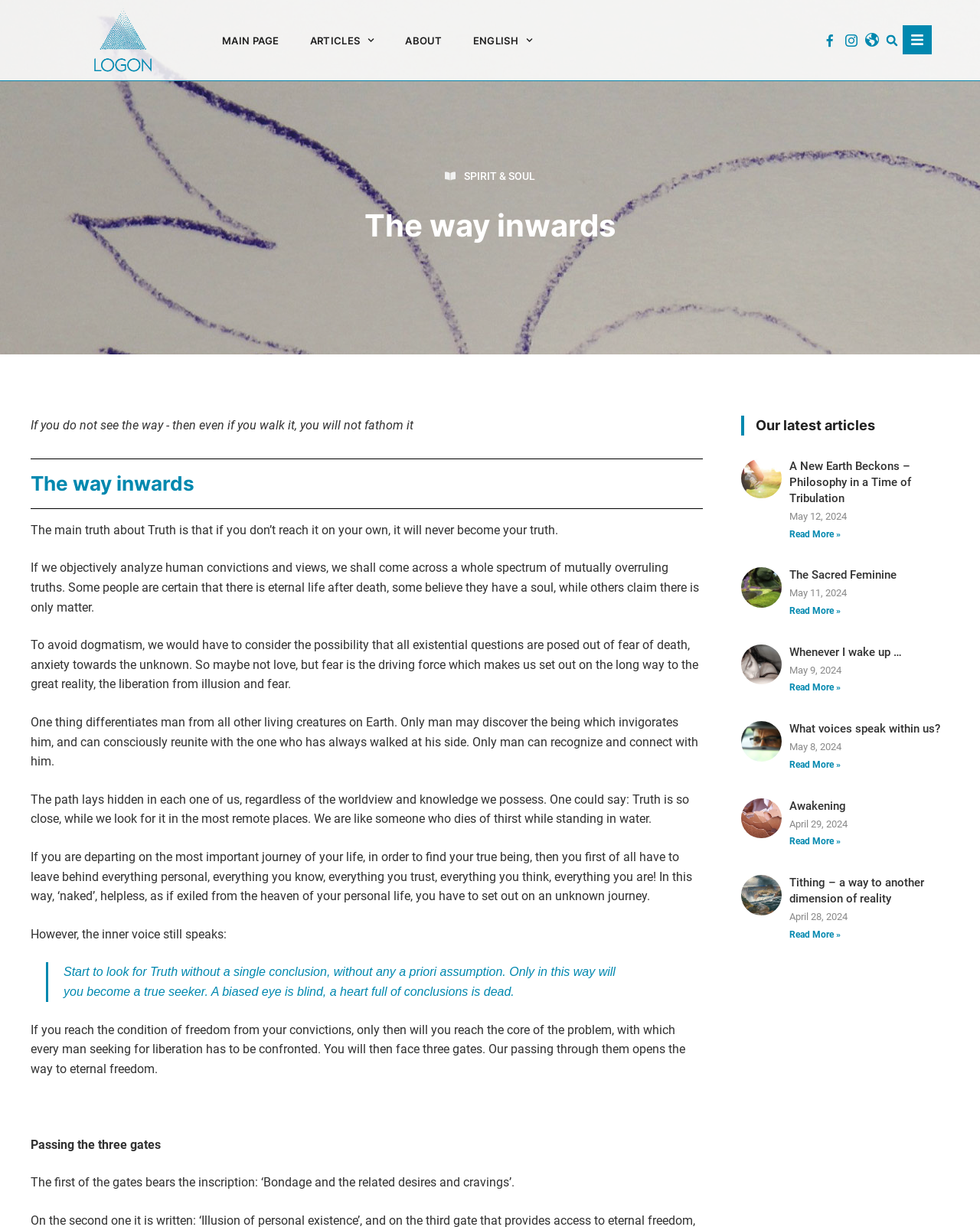Offer a detailed account of what is visible on the webpage.

The webpage is titled "The way inwards – LOGON" and has a navigation menu at the top with links to "MAIN PAGE", "ARTICLES", "ABOUT", and "ENGLISH". There are also social media links and a search bar at the top right corner.

Below the navigation menu, there is a heading "The way inwards" followed by a series of philosophical quotes and passages. The quotes are presented in a blockquote format and discuss the nature of truth, self-discovery, and the journey to inner freedom.

The main content of the page is divided into sections, with headings such as "The way inwards" and "Passing the three gates". The text is written in a contemplative and introspective tone, encouraging the reader to question their assumptions and seek truth.

Towards the bottom of the page, there is a section titled "Our latest articles" which features a list of four articles with images, titles, and dates. Each article has a "Read more" link. The articles appear to be related to philosophy, spirituality, and personal growth.

Overall, the webpage has a calm and reflective atmosphere, with a focus on encouraging the reader to embark on a journey of self-discovery and inner growth.